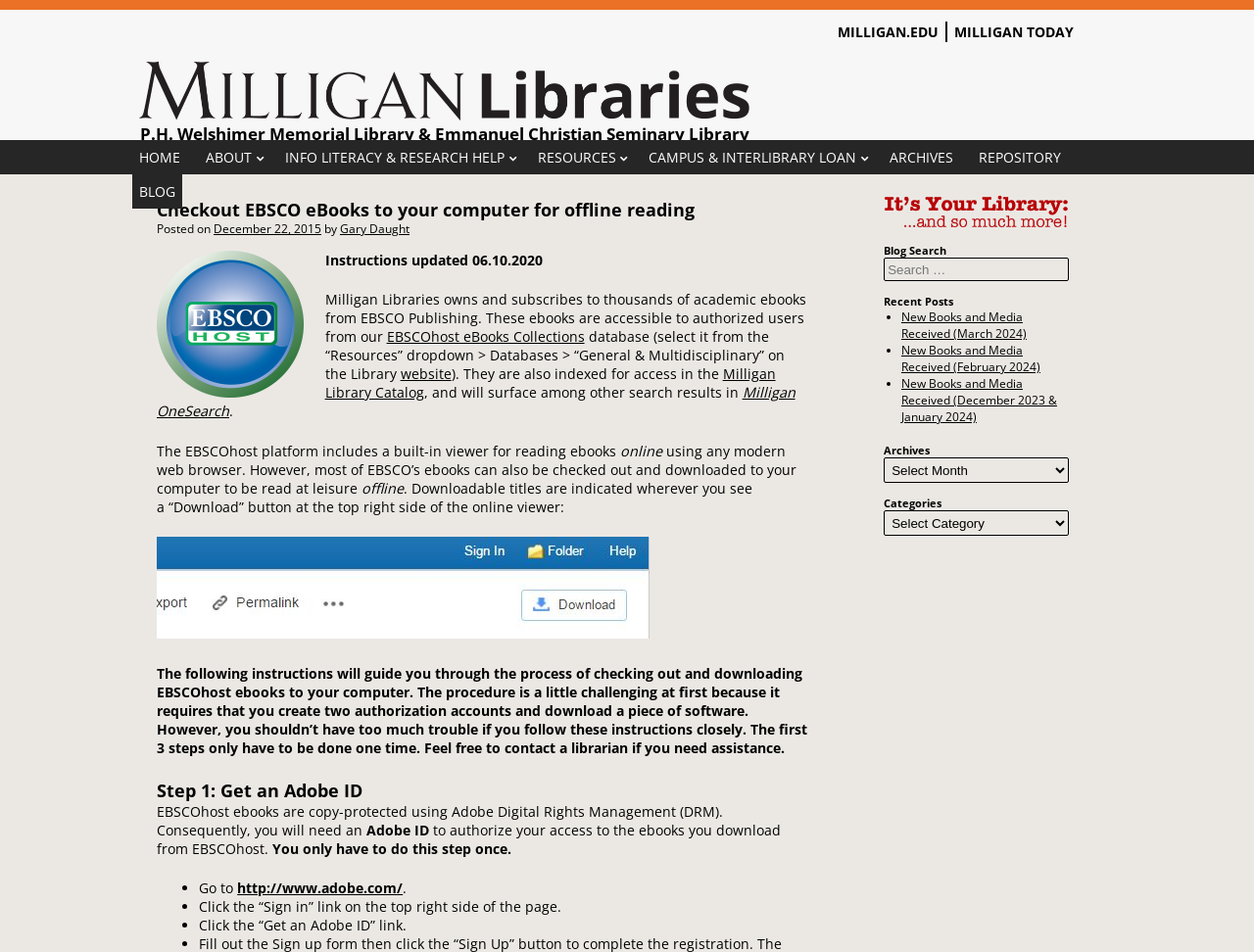What is the name of the library?
From the image, respond with a single word or phrase.

Milligan